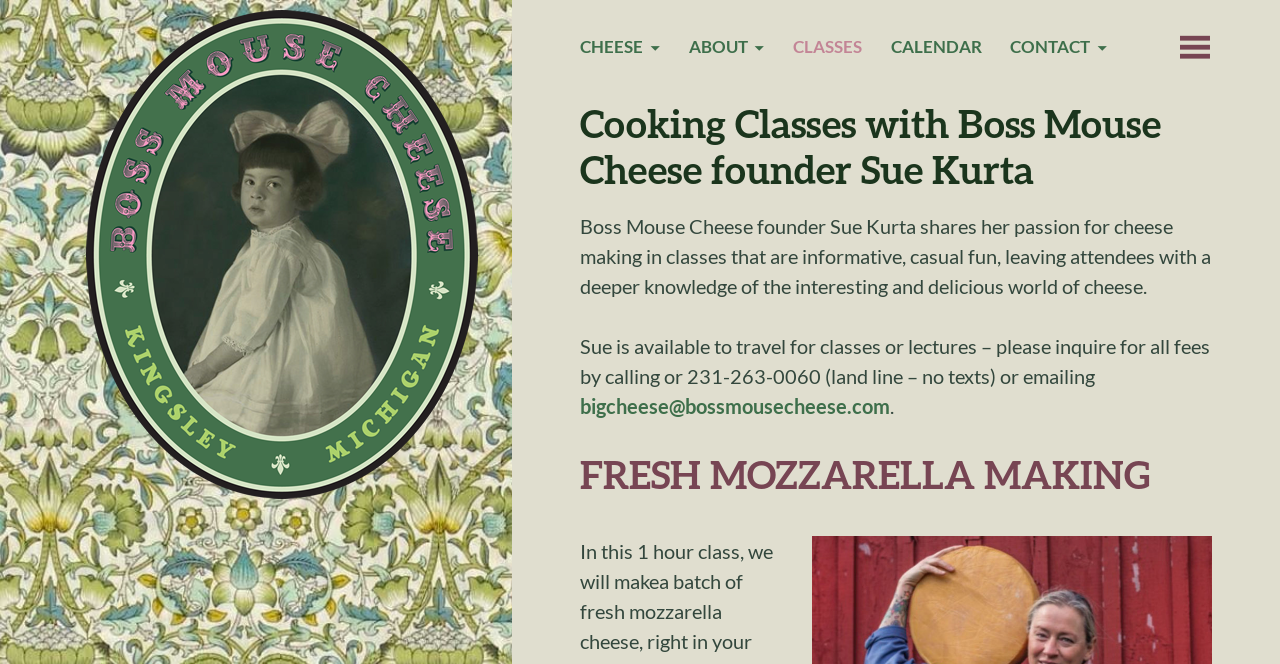Extract the bounding box coordinates for the UI element described by the text: "parent_node: Skip to content". The coordinates should be in the form of [left, top, right, bottom] with values between 0 and 1.

[0.922, 0.045, 0.947, 0.074]